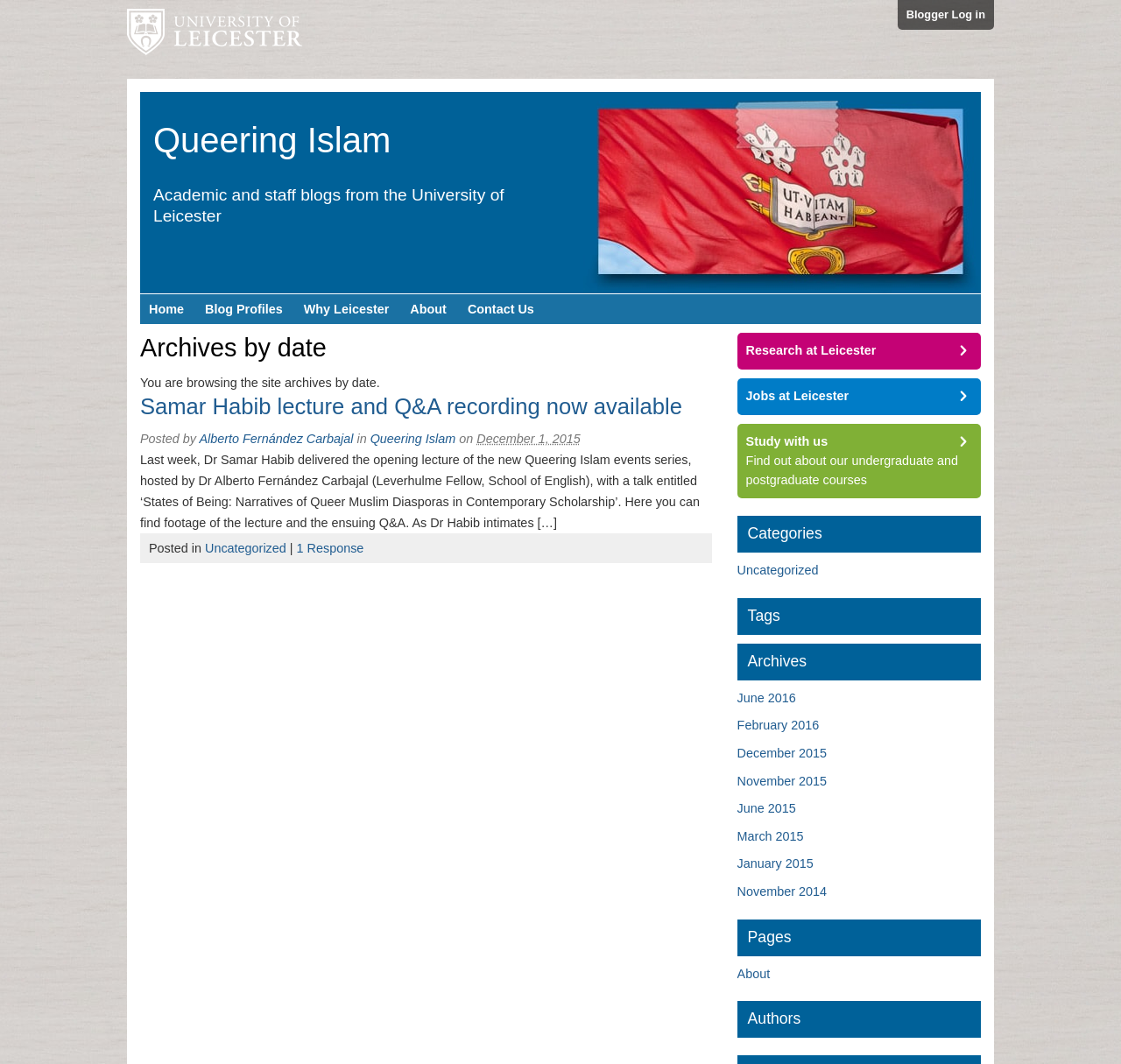Locate and extract the text of the main heading on the webpage.

Archives by date